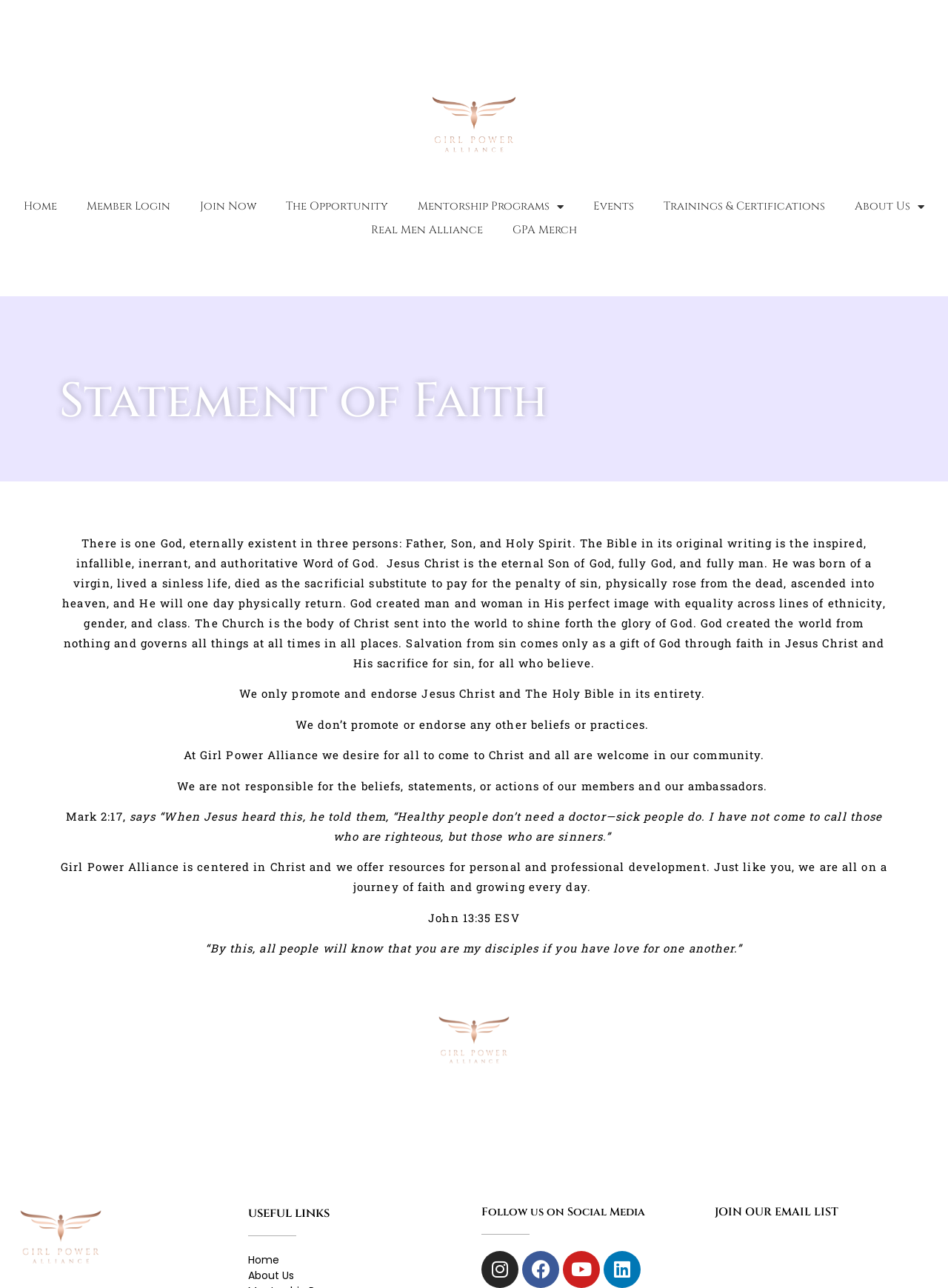Respond with a single word or short phrase to the following question: 
How can I follow Girl Power Alliance on social media?

Through Instagram, Facebook, Youtube, and Linkedin